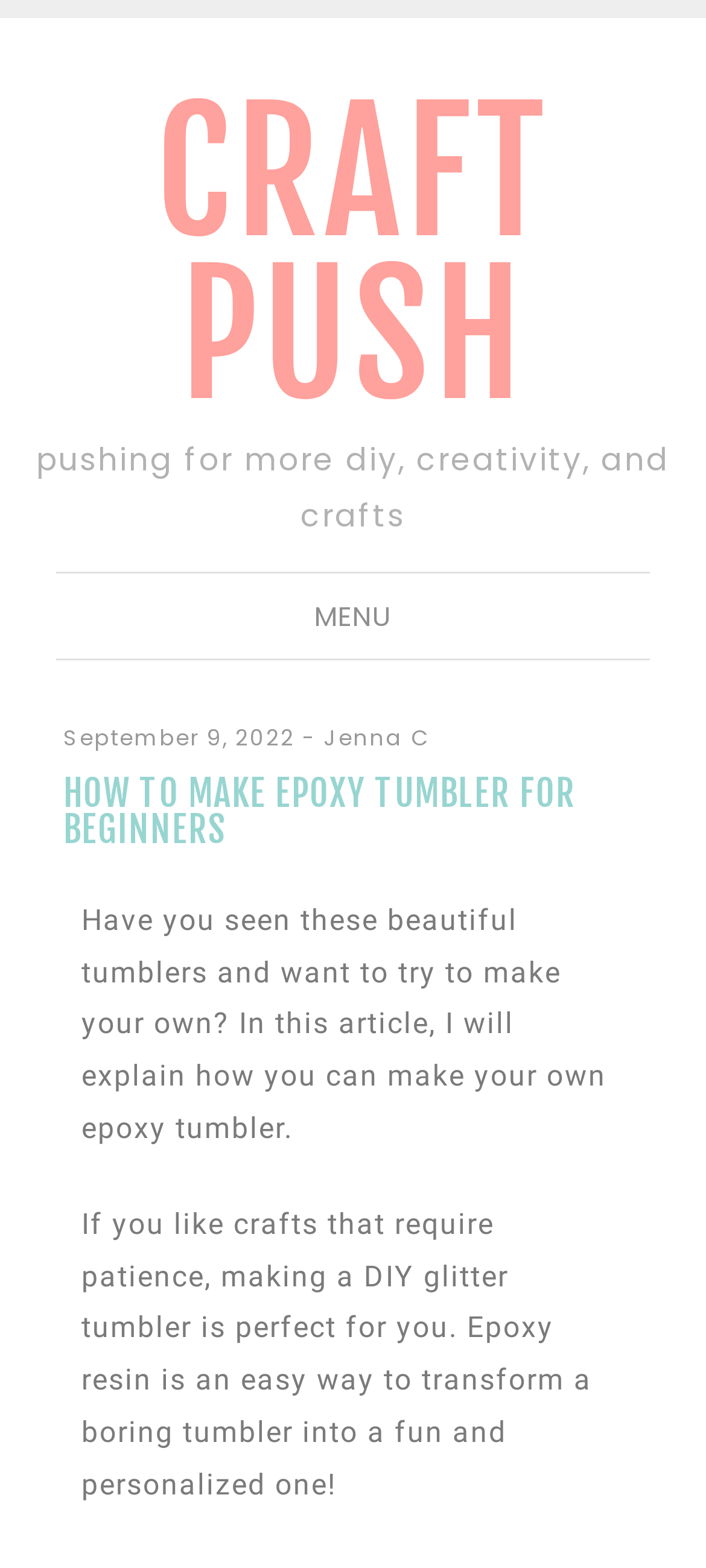Elaborate on the different components and information displayed on the webpage.

The webpage is about a DIY craft tutorial on making epoxy tumblers. At the top, there is a large heading "CRAFT PUSH" with a link to the same text, taking up most of the width of the page. Below it, there is a smaller heading "pushing for more diy, creativity, and crafts". 

To the right of these headings, there is a button labeled "MENU". When clicked, it expands to reveal a header section with a link to the date "September 9, 2022", a hyphen, and a link to the author "Jenna C". Below this header section, there is a large heading "HOW TO MAKE EPOXY TUMBLER FOR BEGINNERS".

The main content of the webpage starts below the header section, with a paragraph of text that introduces the topic of making epoxy tumblers. This paragraph is followed by another paragraph that explains the benefits of making a DIY glitter tumbler using epoxy resin.